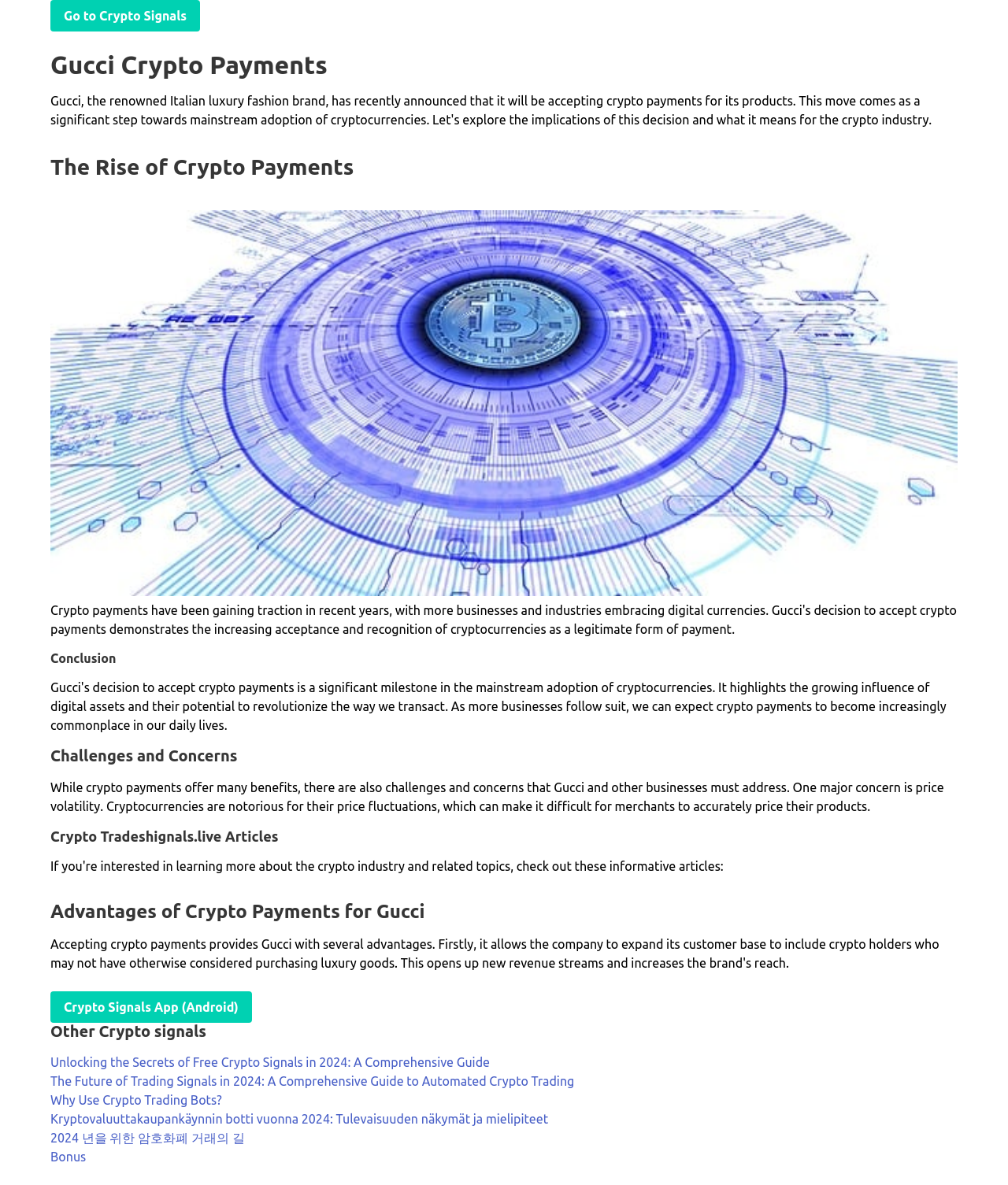Give the bounding box coordinates for the element described by: "Why Use Crypto Trading Bots?".

[0.05, 0.922, 0.22, 0.934]